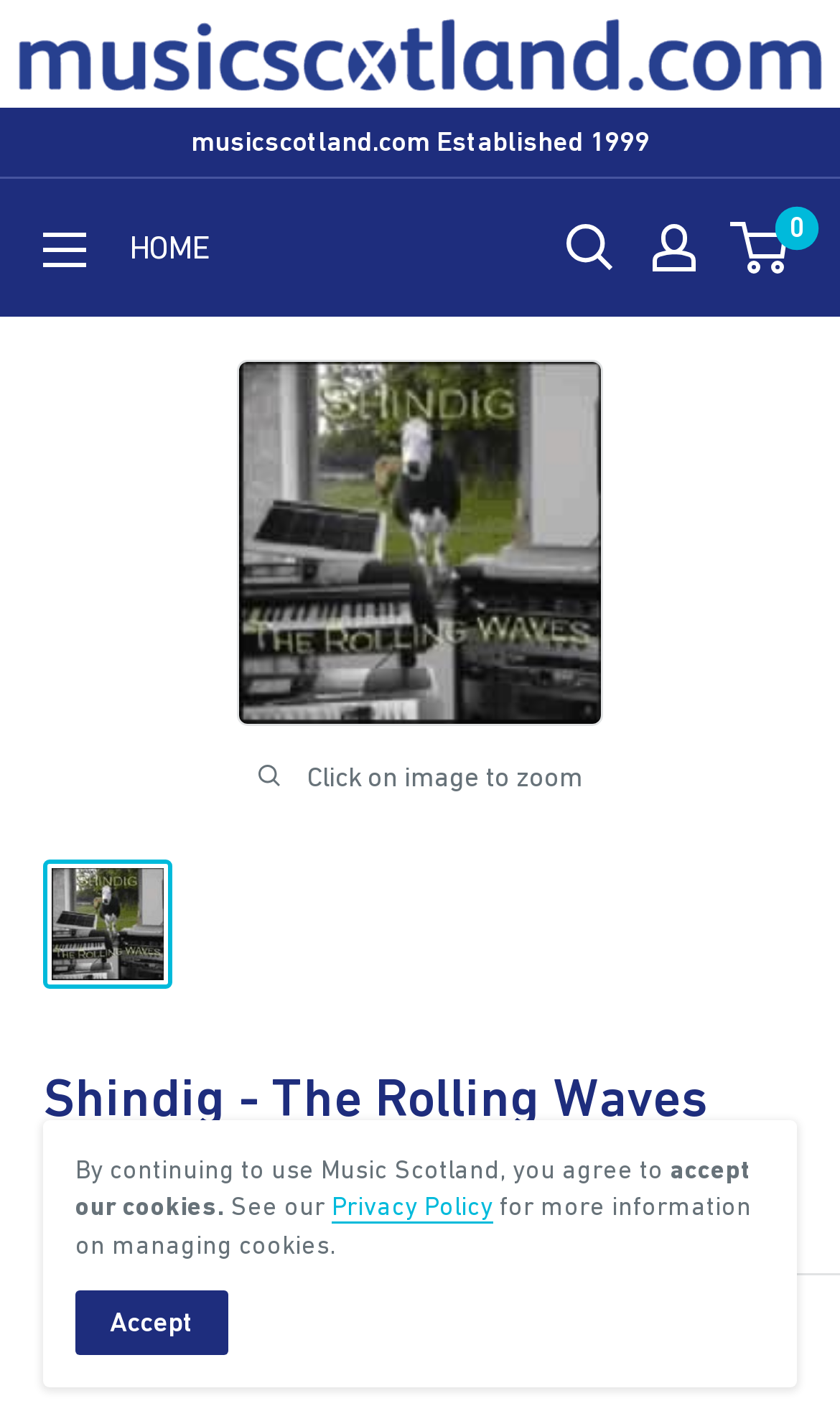Locate the bounding box coordinates of the element that should be clicked to execute the following instruction: "Go to HOME page".

[0.154, 0.155, 0.249, 0.198]